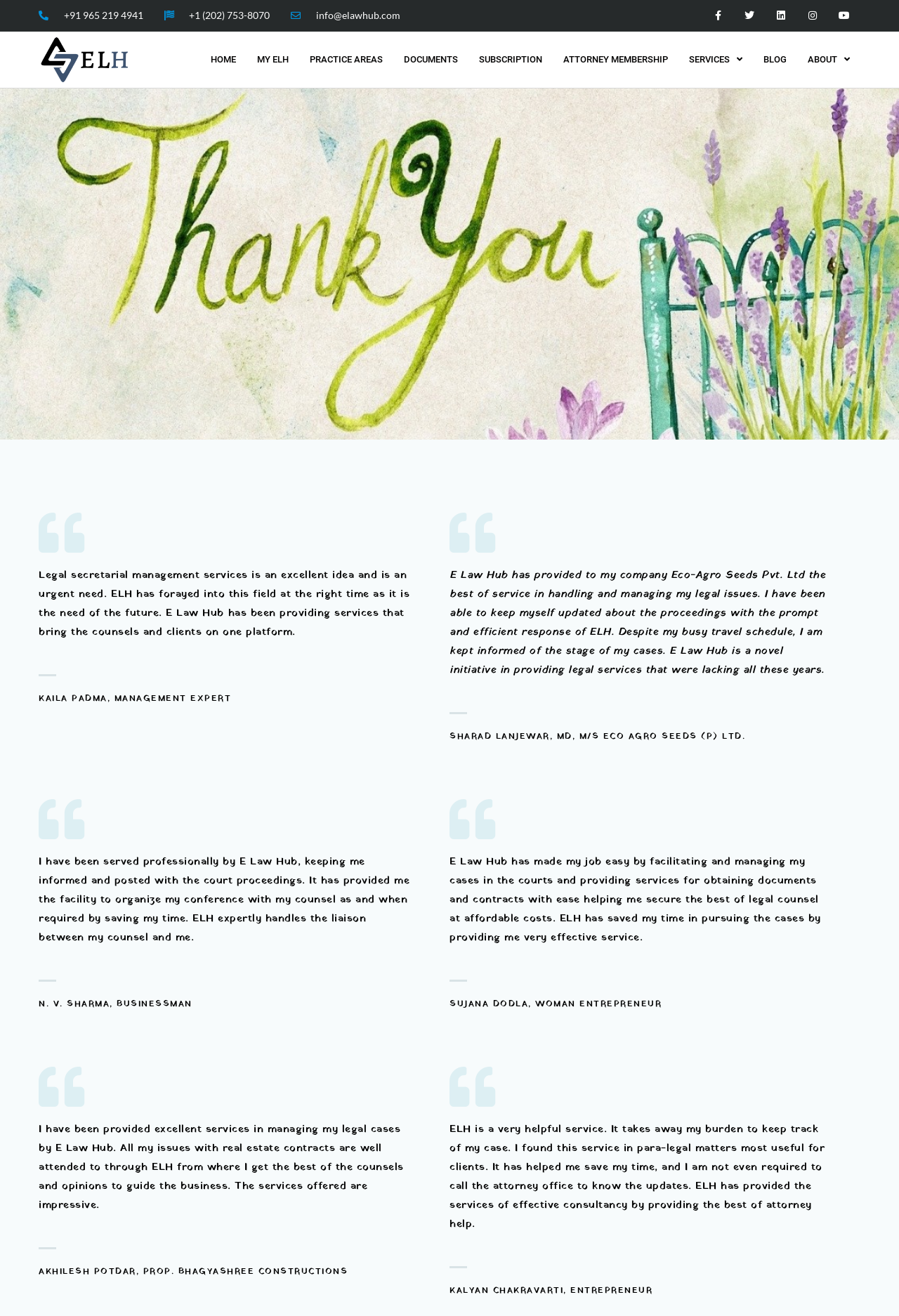Please determine the bounding box coordinates for the UI element described as: "Home".

[0.223, 0.024, 0.274, 0.067]